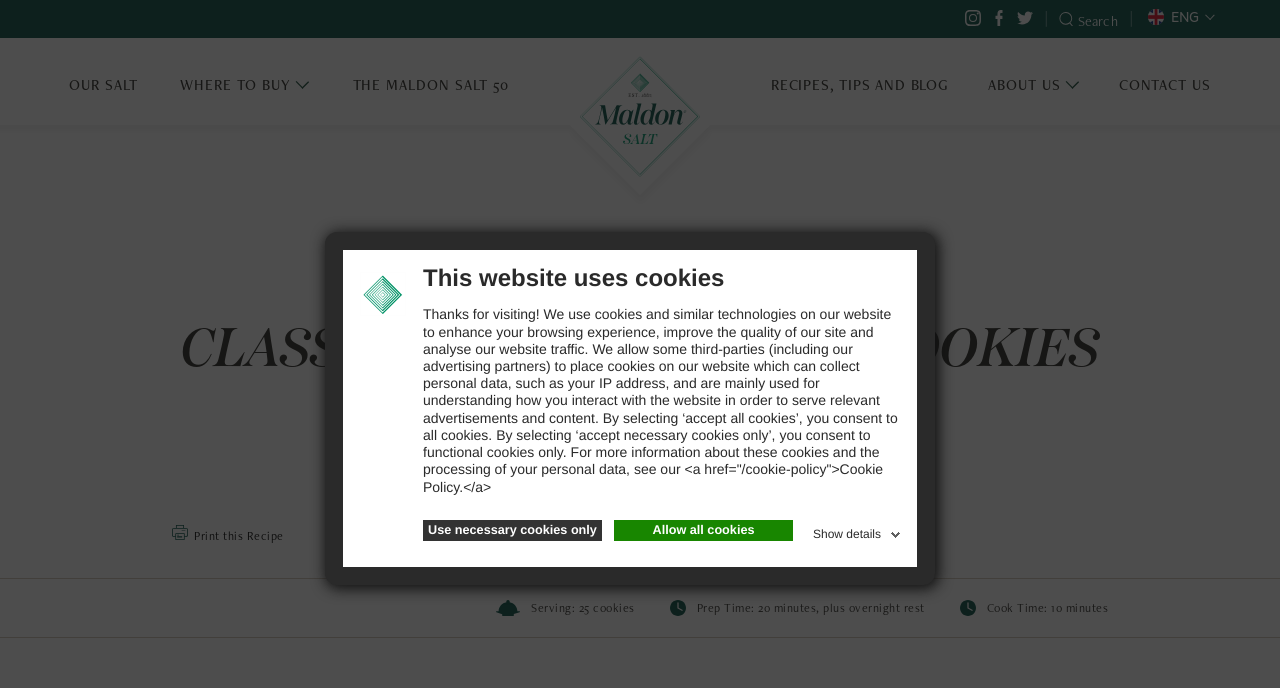Refer to the image and provide an in-depth answer to the question: 
What is the purpose of the cookies on this website?

Based on the cookie policy description, the cookies on this website are used to enhance the browsing experience, improve the quality of the site, and analyze website traffic. They also allow third-party advertising partners to place cookies on the website, which can collect personal data and serve relevant advertisements and content.